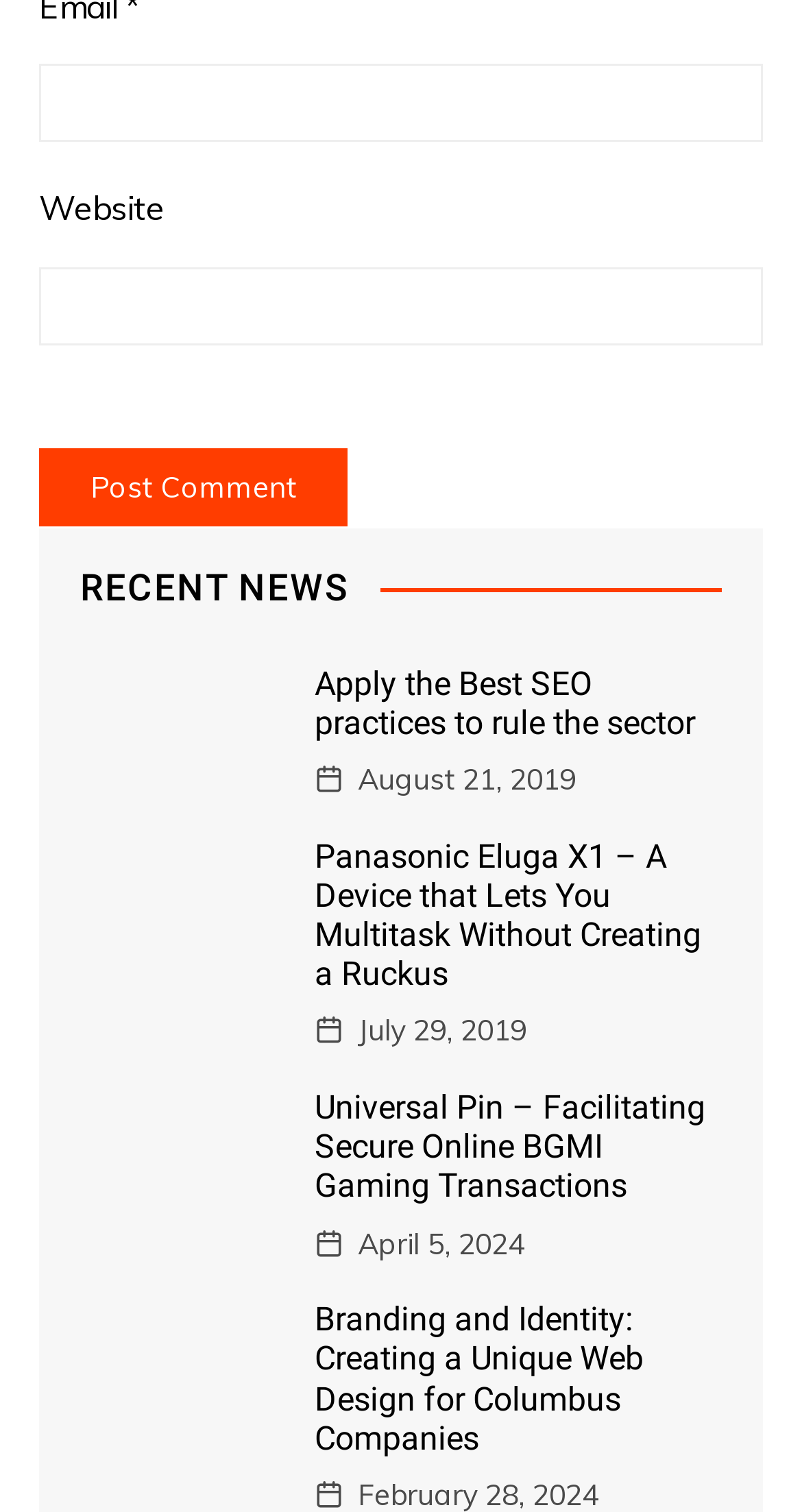Please identify the bounding box coordinates of the area I need to click to accomplish the following instruction: "Read recent news about SEO practices".

[0.1, 0.465, 0.315, 0.493]